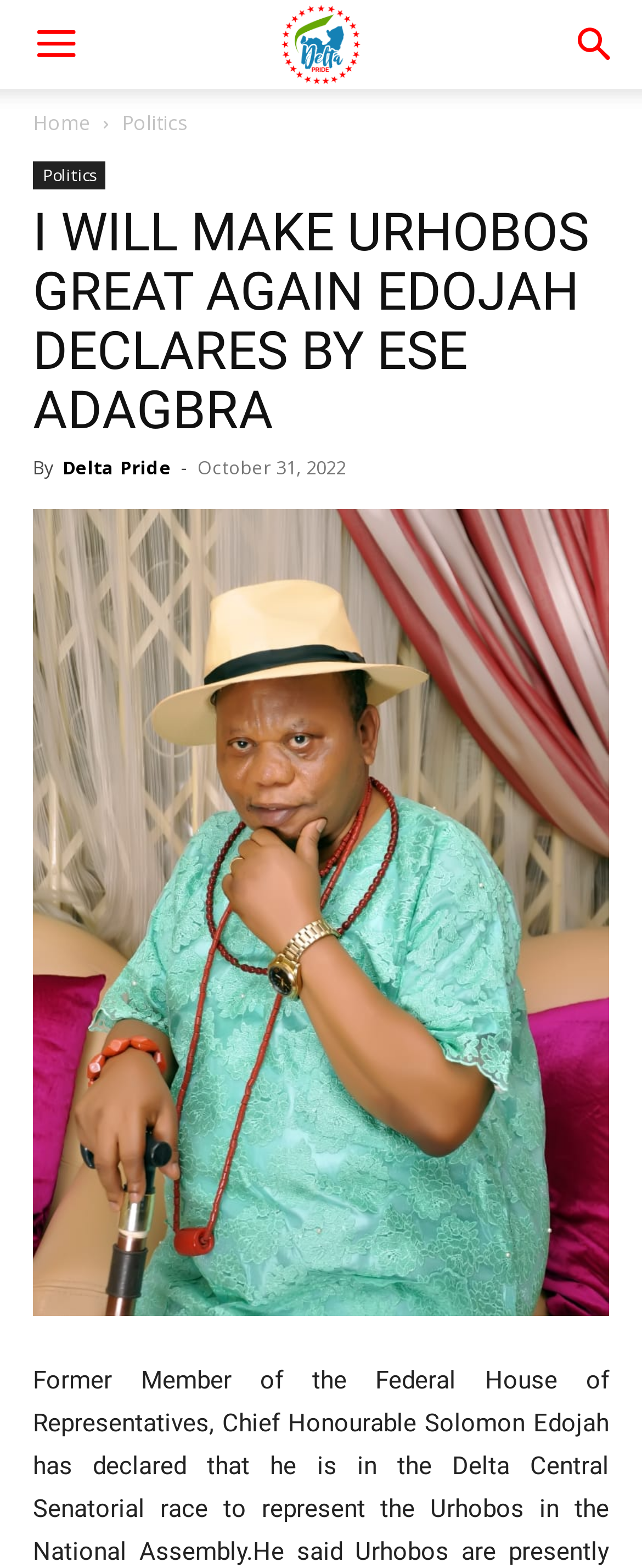Provide the bounding box coordinates of the HTML element described by the text: "Delta Pride".

[0.097, 0.29, 0.267, 0.306]